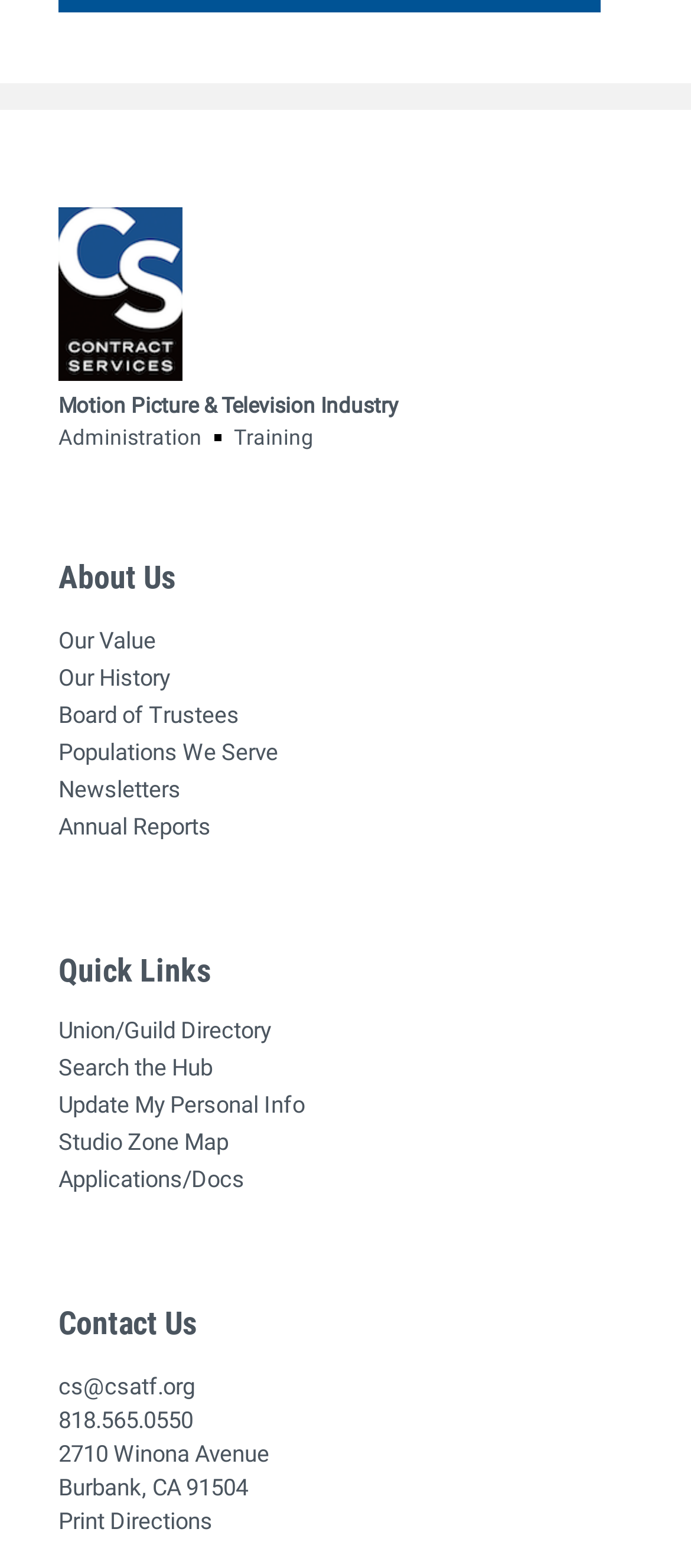Identify the bounding box coordinates of the region that should be clicked to execute the following instruction: "Contact Us".

[0.085, 0.833, 0.285, 0.857]